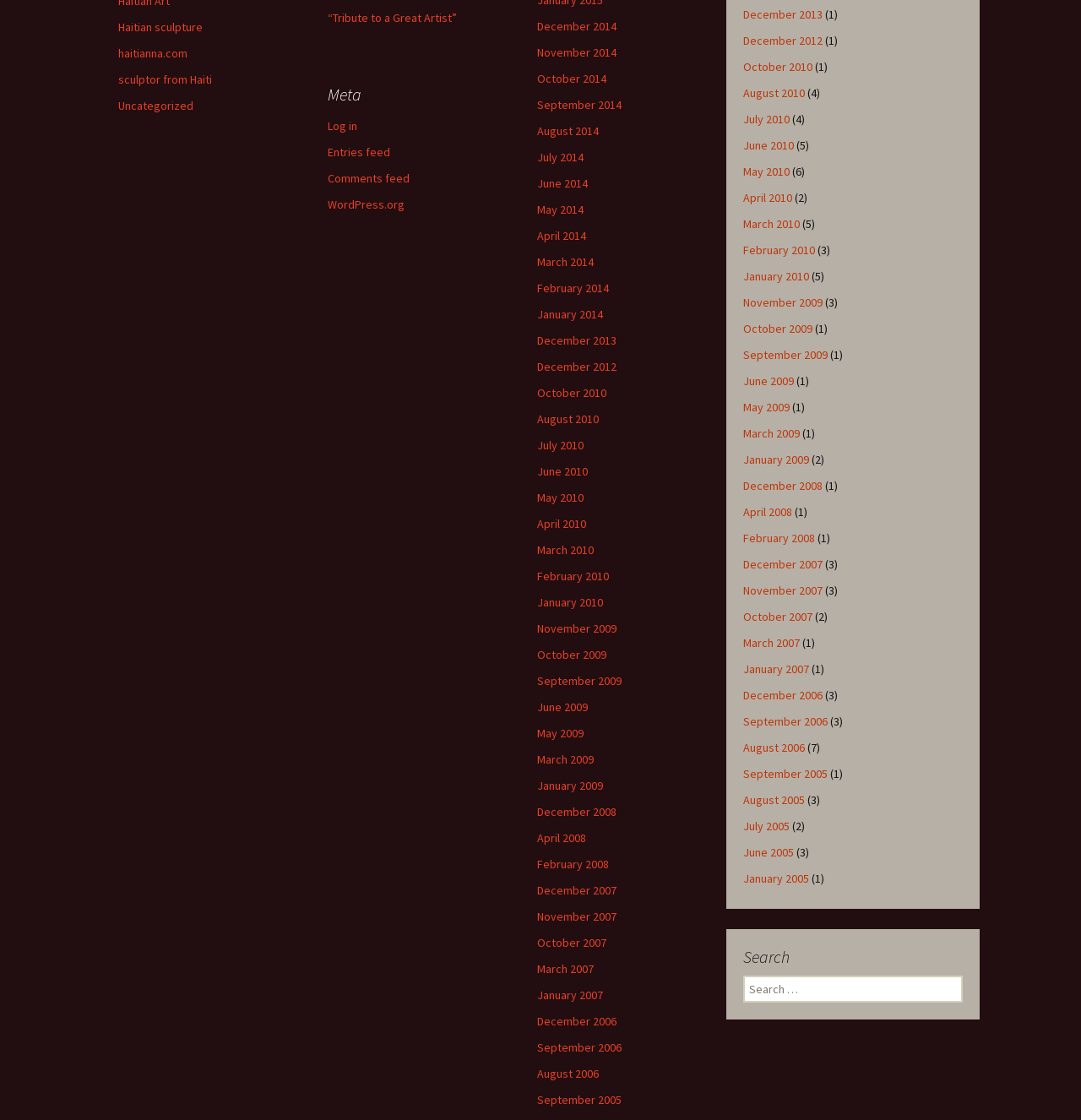What is the text of the heading element on the webpage?
Please respond to the question with as much detail as possible.

I found a heading element with ID 78, which has the OCR text 'Search', indicating that the heading element is used to label a search section on the webpage.